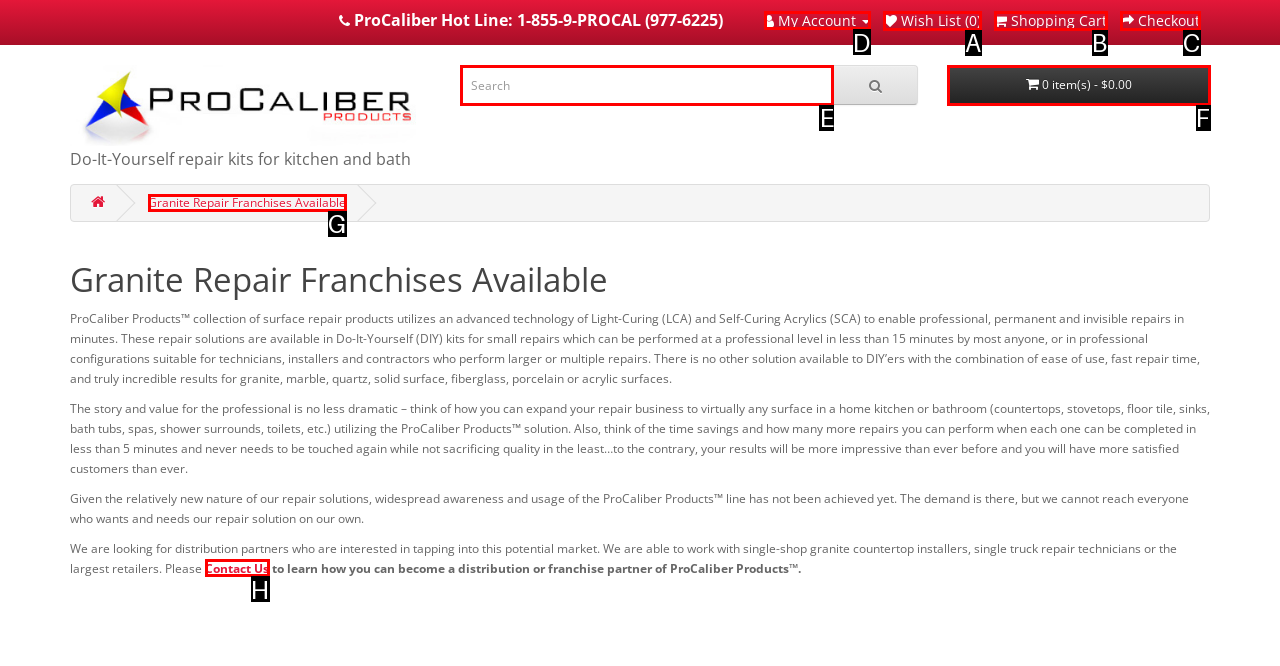Determine which element should be clicked for this task: Log in to My Account
Answer with the letter of the selected option.

D